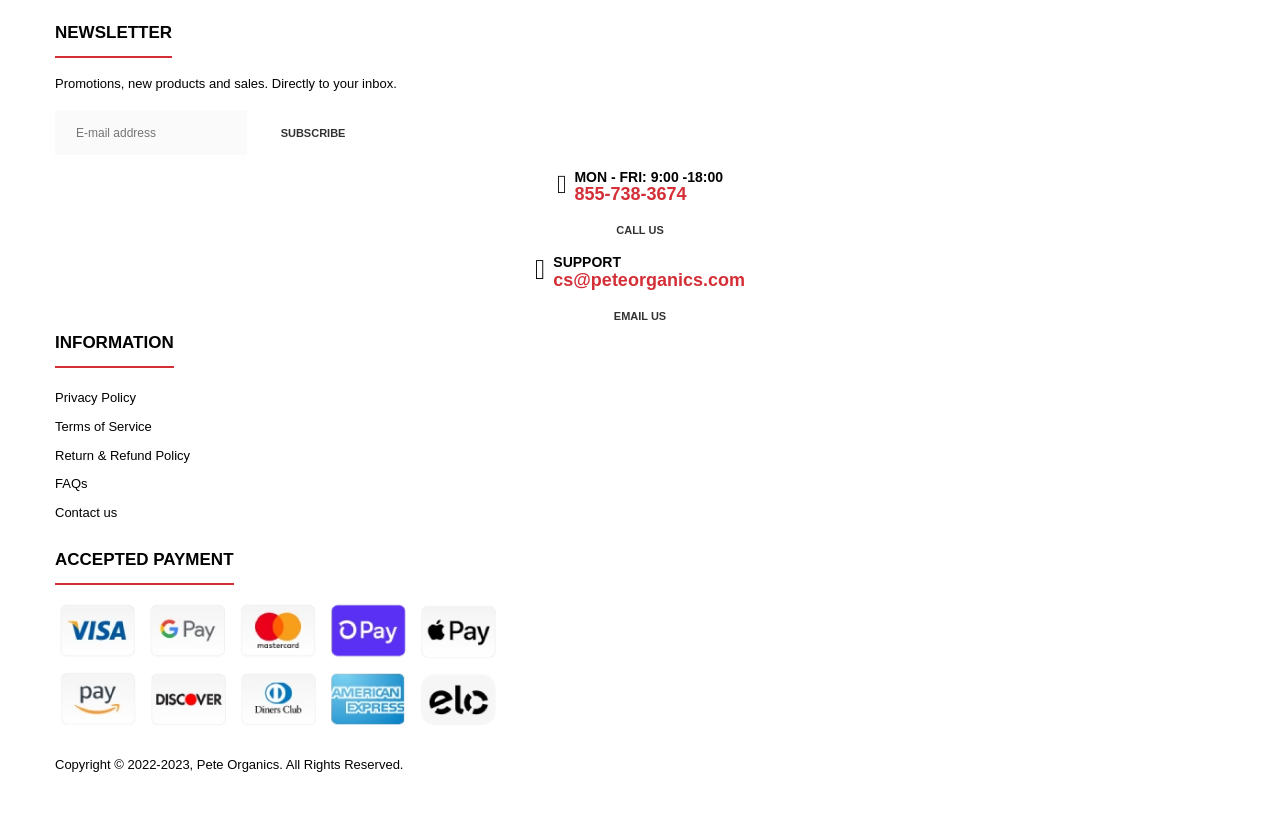Provide a single word or phrase answer to the question: 
What is the email address to contact for support?

cs@peteorganics.com